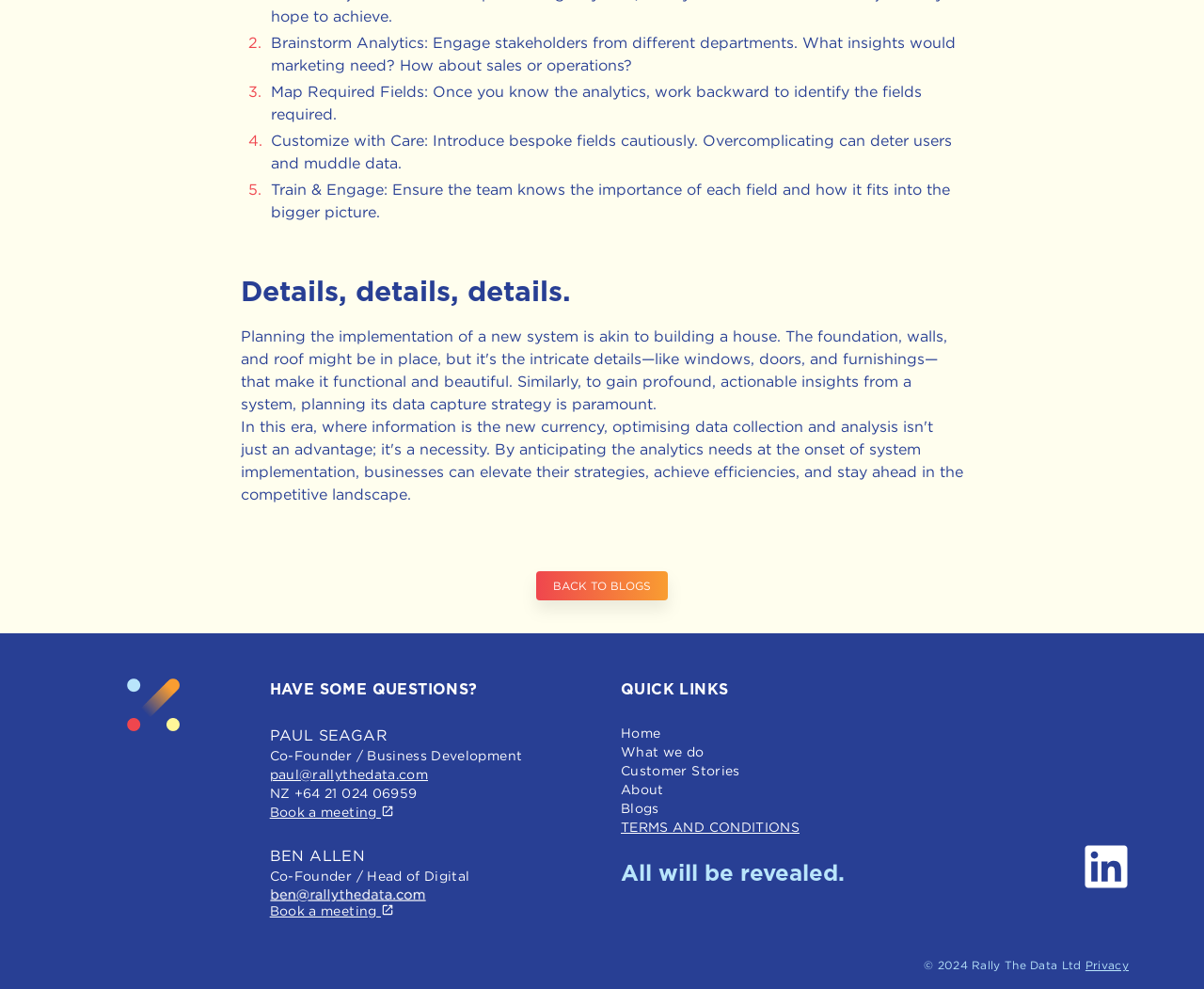Calculate the bounding box coordinates for the UI element based on the following description: "Book a meeting". Ensure the coordinates are four float numbers between 0 and 1, i.e., [left, top, right, bottom].

[0.224, 0.913, 0.327, 0.928]